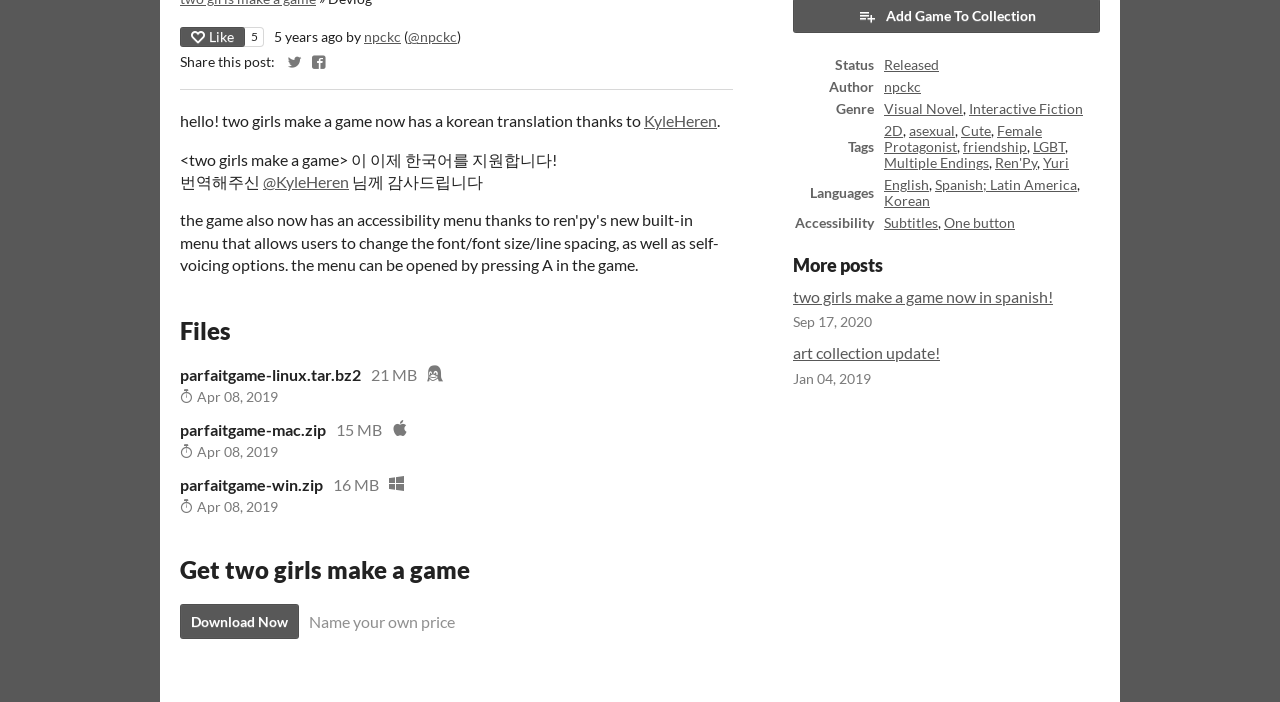Find the UI element described as: "art collection update!" and predict its bounding box coordinates. Ensure the coordinates are four float numbers between 0 and 1, [left, top, right, bottom].

[0.62, 0.489, 0.734, 0.516]